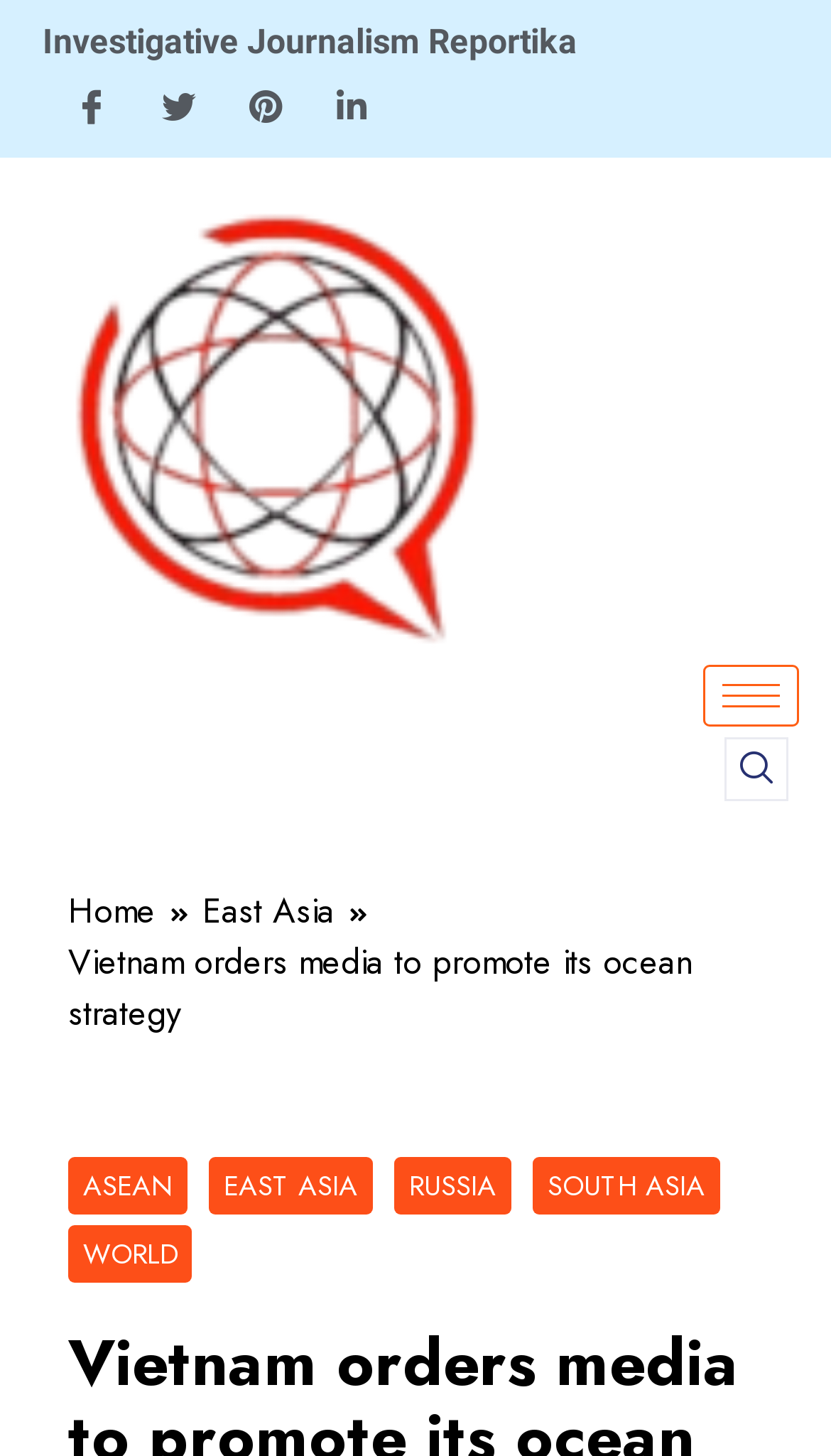Determine the bounding box coordinates for the UI element with the following description: "East Asia". The coordinates should be four float numbers between 0 and 1, represented as [left, top, right, bottom].

[0.244, 0.609, 0.459, 0.644]